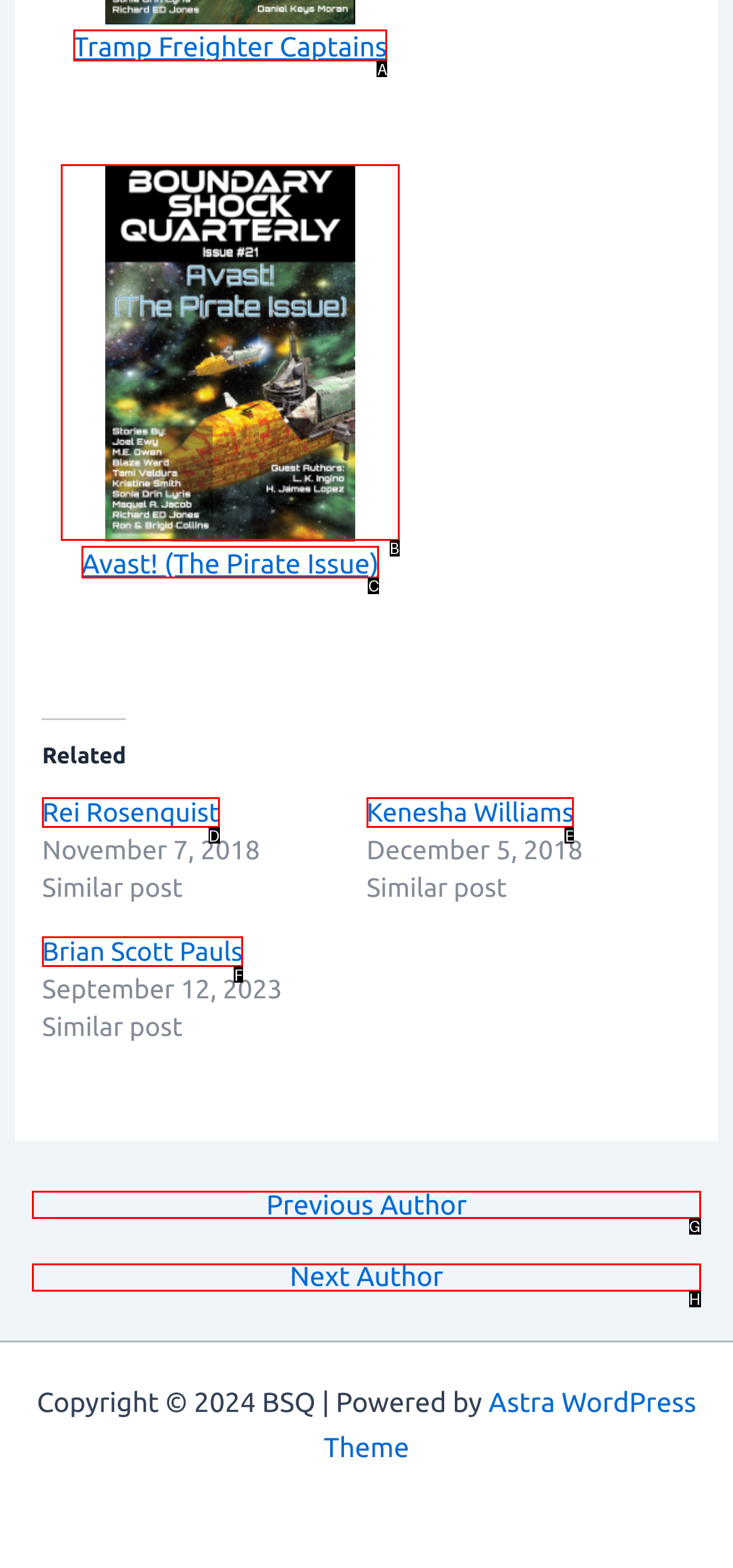What is the letter of the UI element you should click to Click on Tramp Freighter Captains? Provide the letter directly.

A